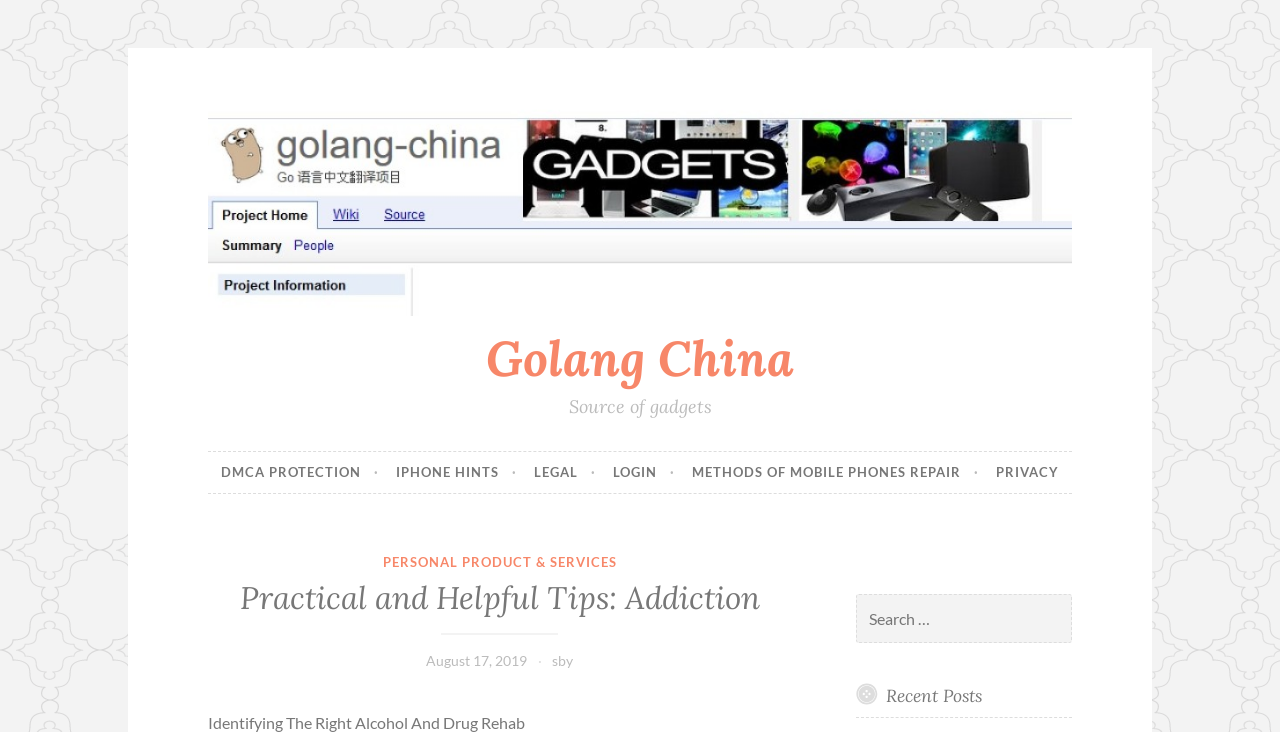Respond to the question below with a single word or phrase:
How many headings are on the page?

4